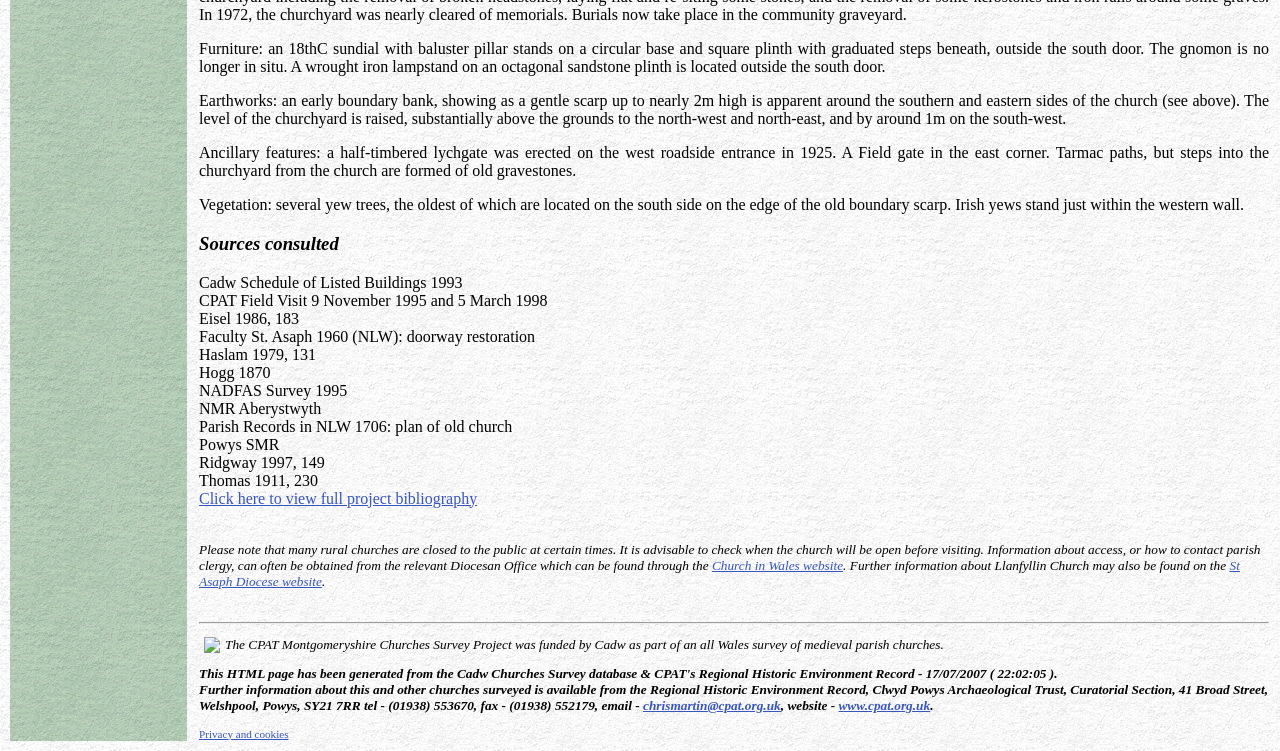Please provide a one-word or phrase answer to the question: 
What is the purpose of the lychgate?

roadside entrance